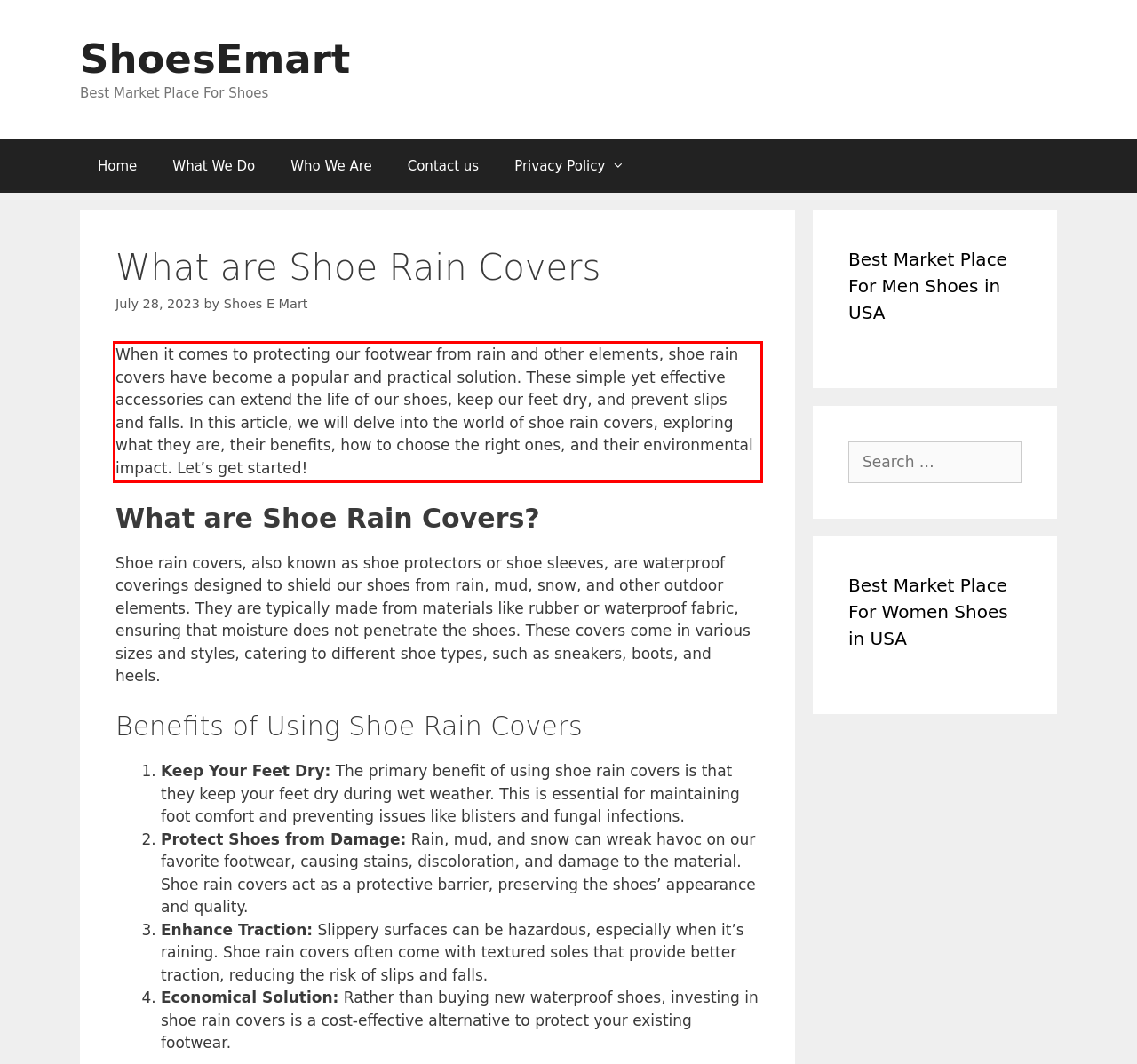You are given a screenshot with a red rectangle. Identify and extract the text within this red bounding box using OCR.

When it comes to protecting our footwear from rain and other elements, shoe rain covers have become a popular and practical solution. These simple yet effective accessories can extend the life of our shoes, keep our feet dry, and prevent slips and falls. In this article, we will delve into the world of shoe rain covers, exploring what they are, their benefits, how to choose the right ones, and their environmental impact. Let’s get started!